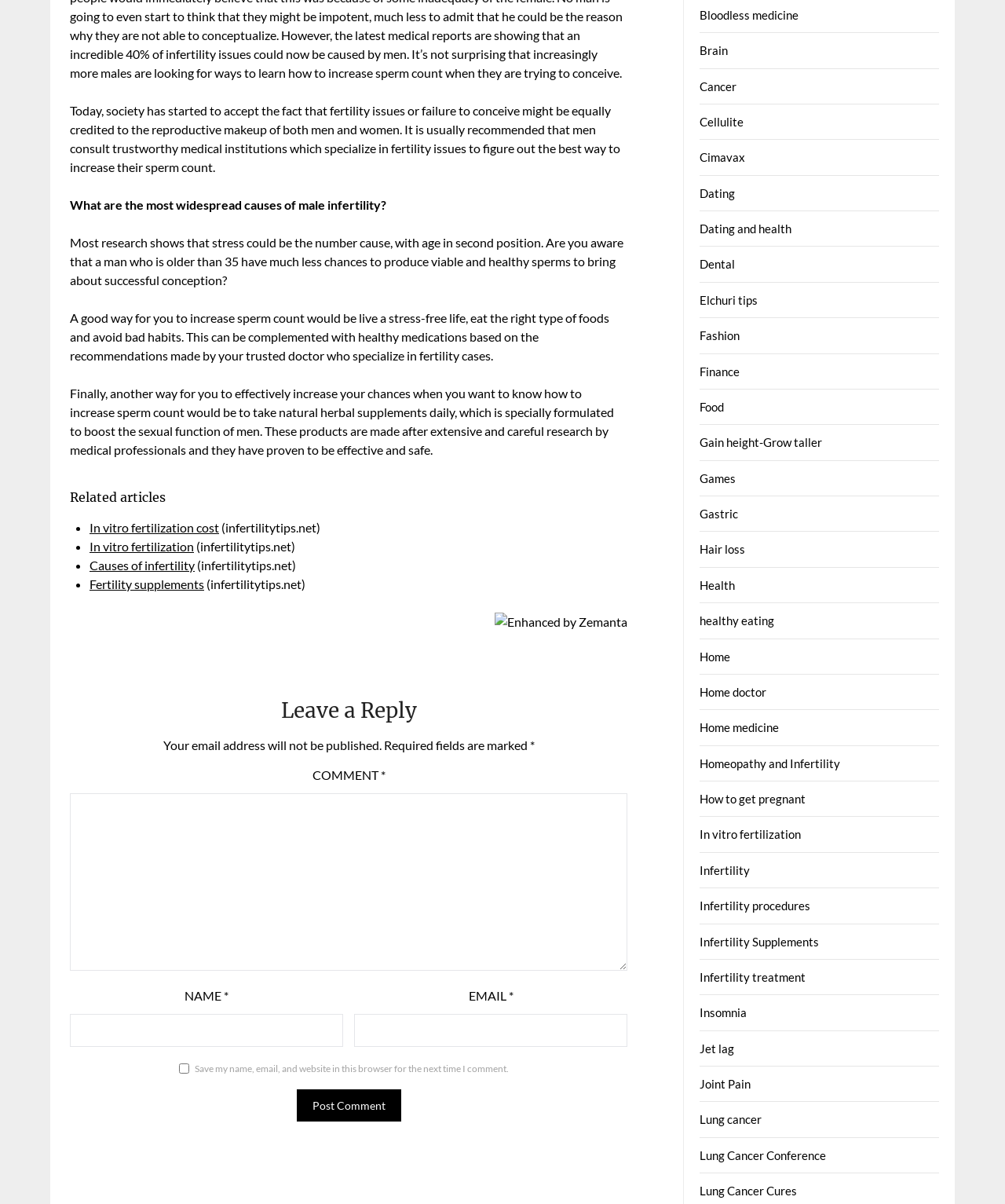Predict the bounding box for the UI component with the following description: "parent_node: NAME * name="author"".

[0.07, 0.842, 0.341, 0.869]